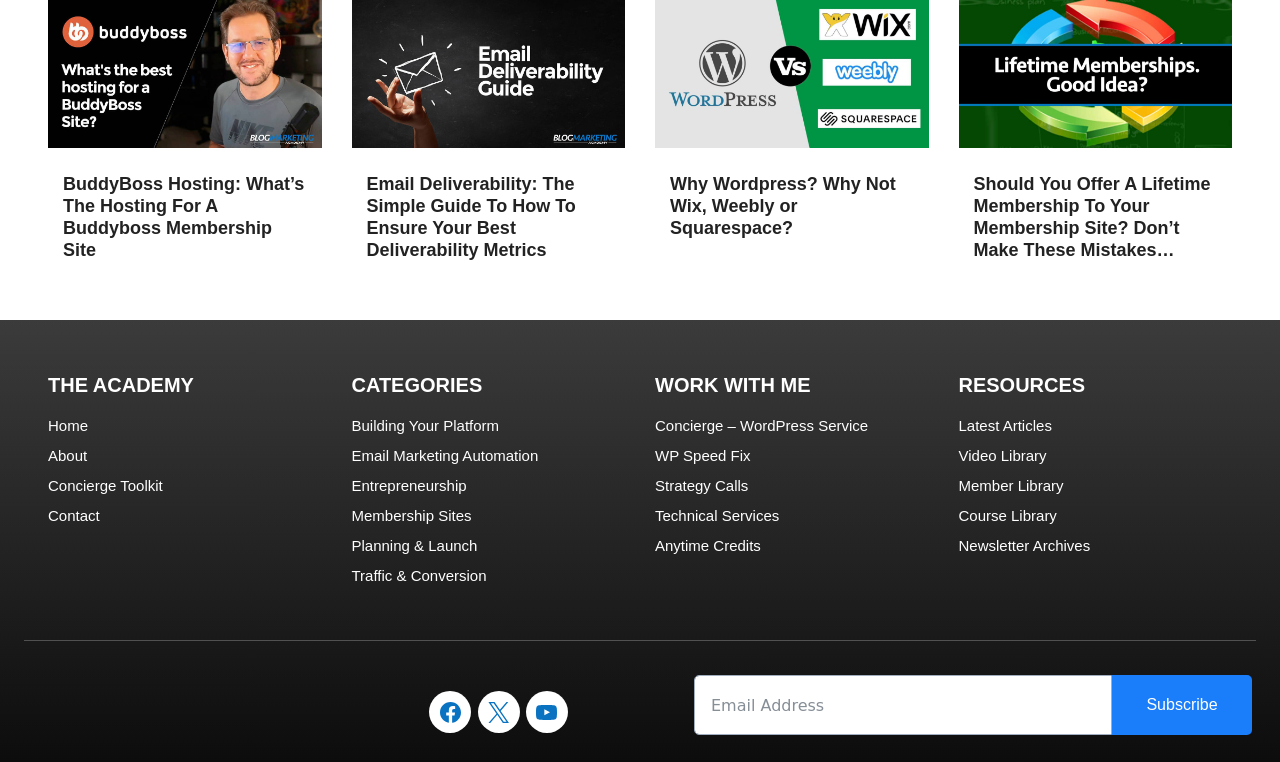Answer this question in one word or a short phrase: What is the name of the academy?

THE ACADEMY